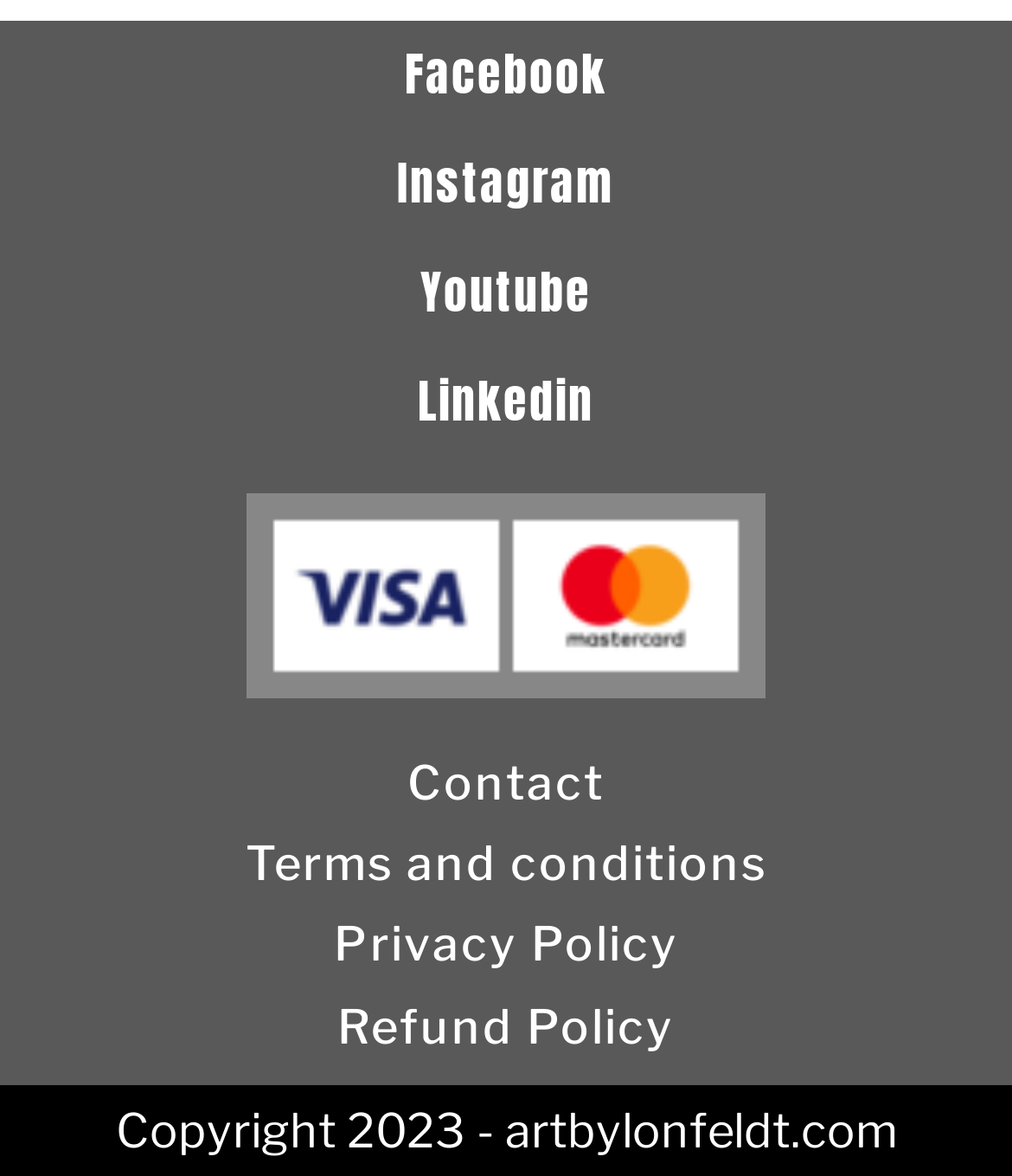Bounding box coordinates are specified in the format (top-left x, top-left y, bottom-right x, bottom-right y). All values are floating point numbers bounded between 0 and 1. Please provide the bounding box coordinate of the region this sentence describes: alt="HealthFlex"

None